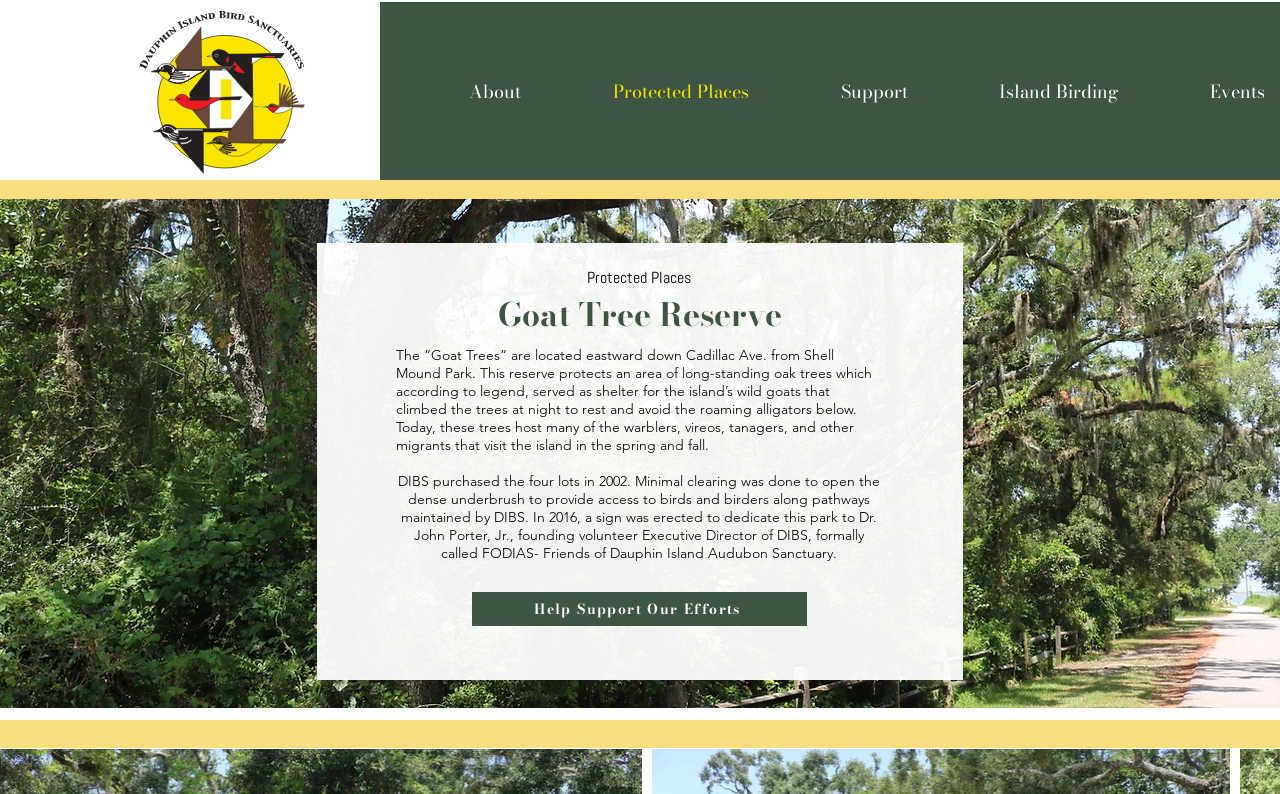What is the name of the reserve?
Examine the screenshot and reply with a single word or phrase.

Goat Tree Reserve